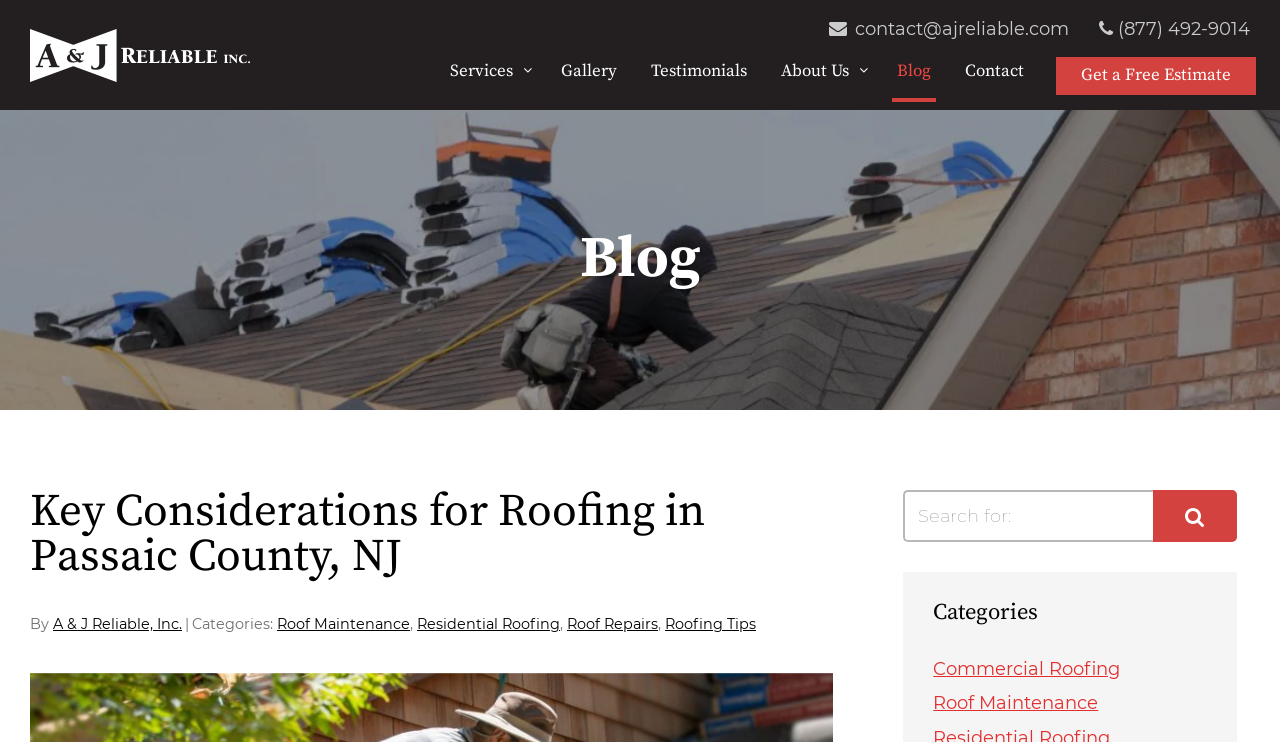How many links are in the top navigation?
Based on the screenshot, respond with a single word or phrase.

7